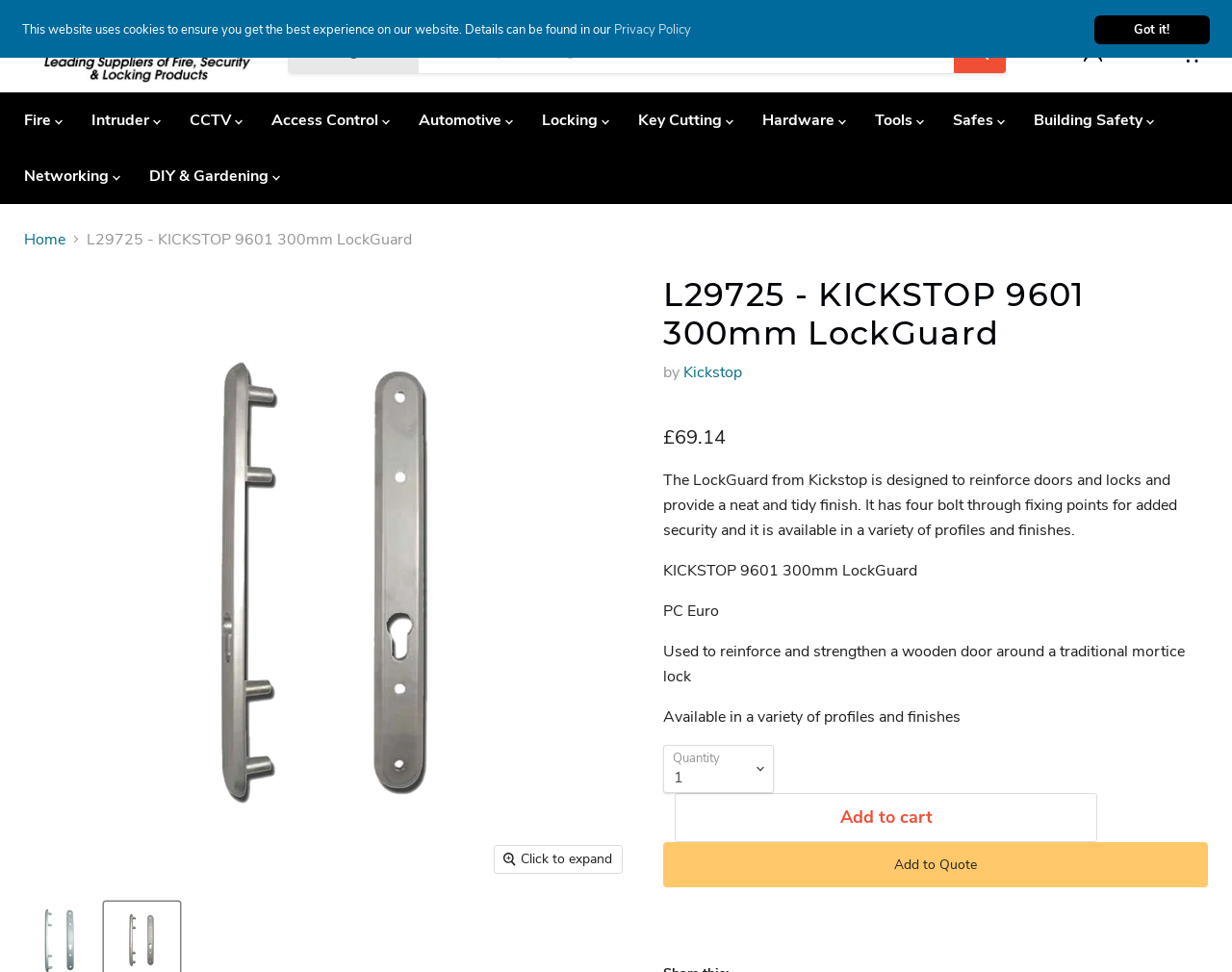Identify the bounding box coordinates of the clickable region required to complete the instruction: "Search for a product". The coordinates should be given as four float numbers within the range of 0 and 1, i.e., [left, top, right, bottom].

[0.234, 0.029, 0.817, 0.076]